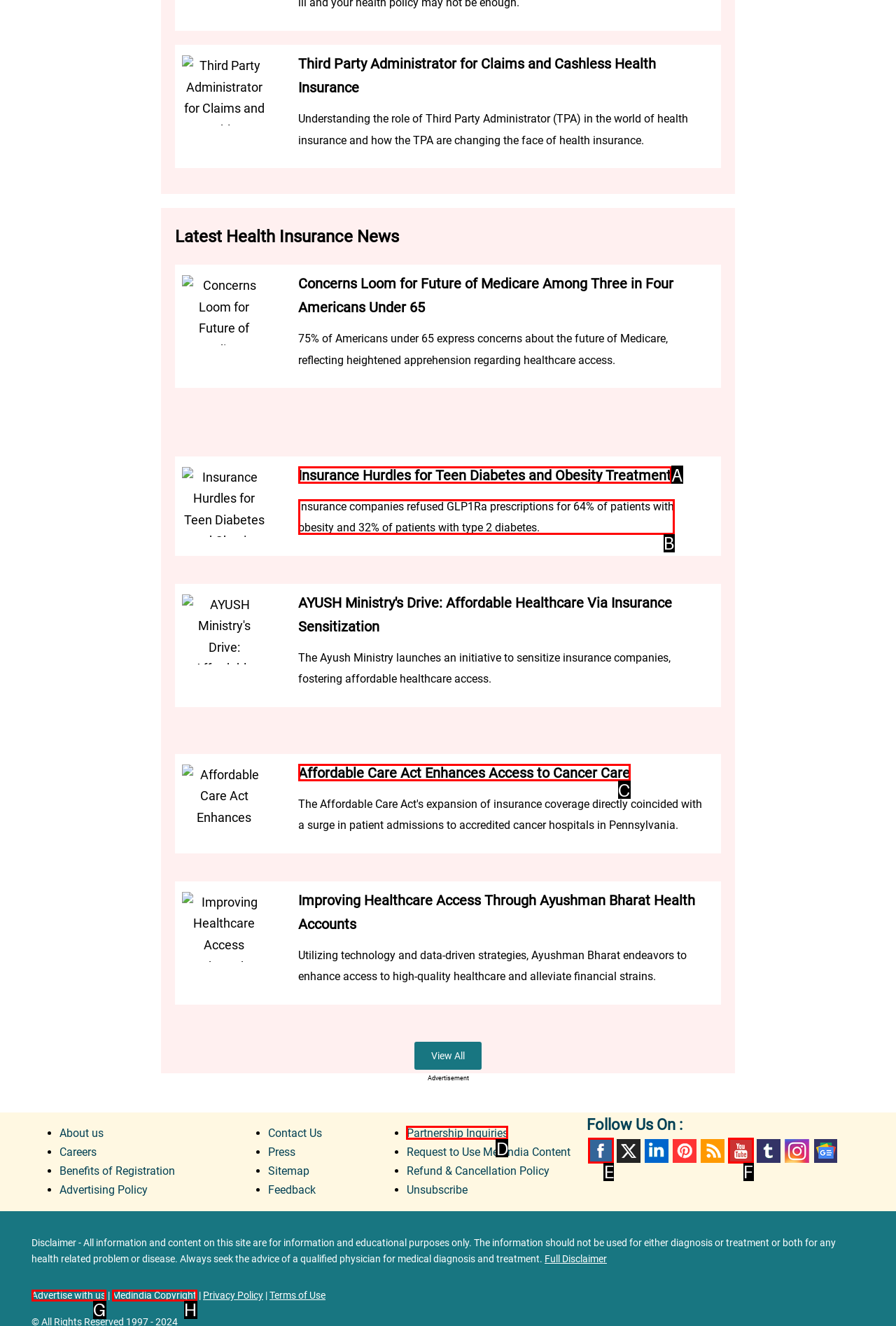Determine which option you need to click to execute the following task: Click on the 'Log In' button. Provide your answer as a single letter.

None